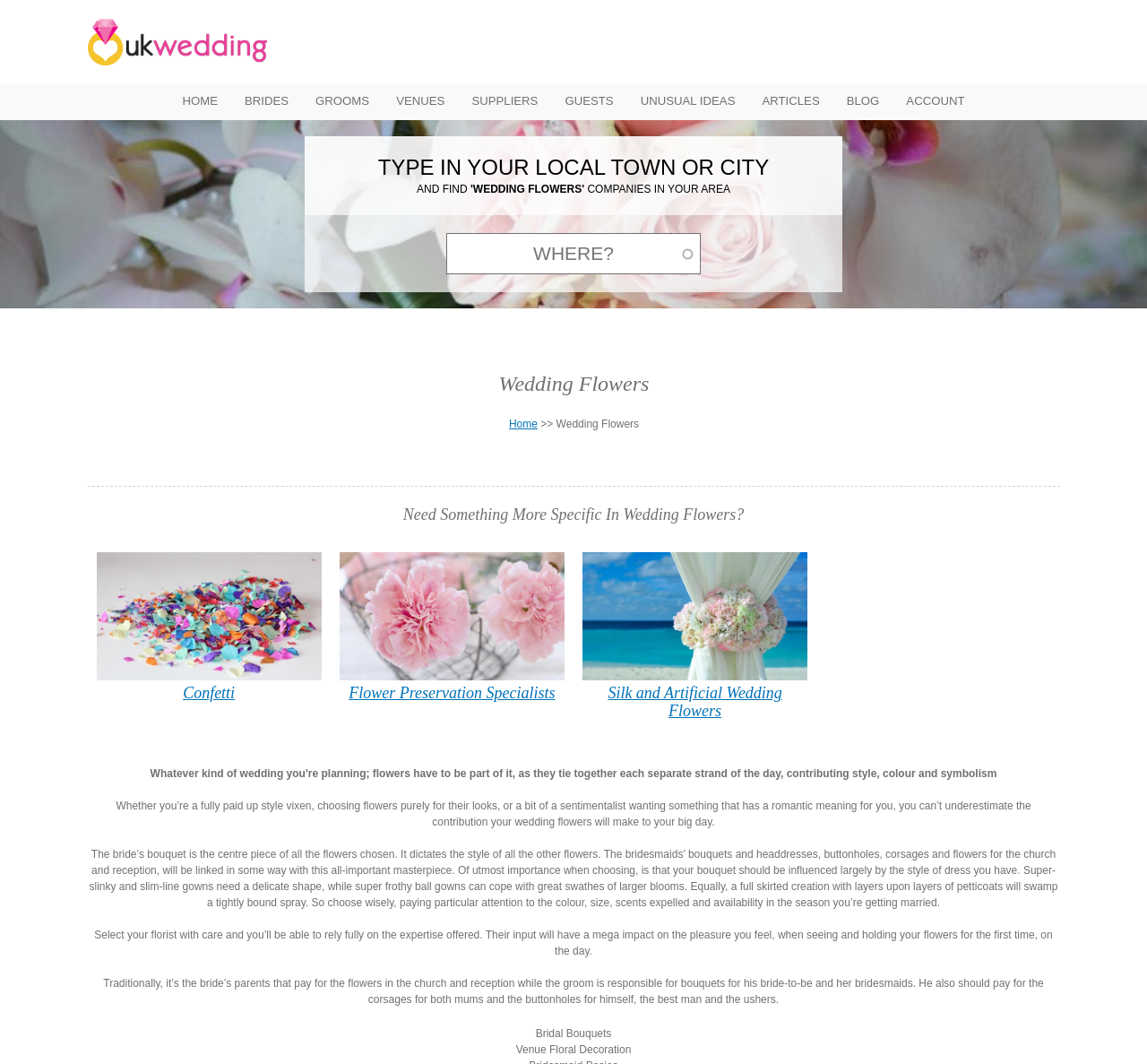What is the purpose of wedding flowers?
Answer briefly with a single word or phrase based on the image.

Contribute style, color, and symbolism